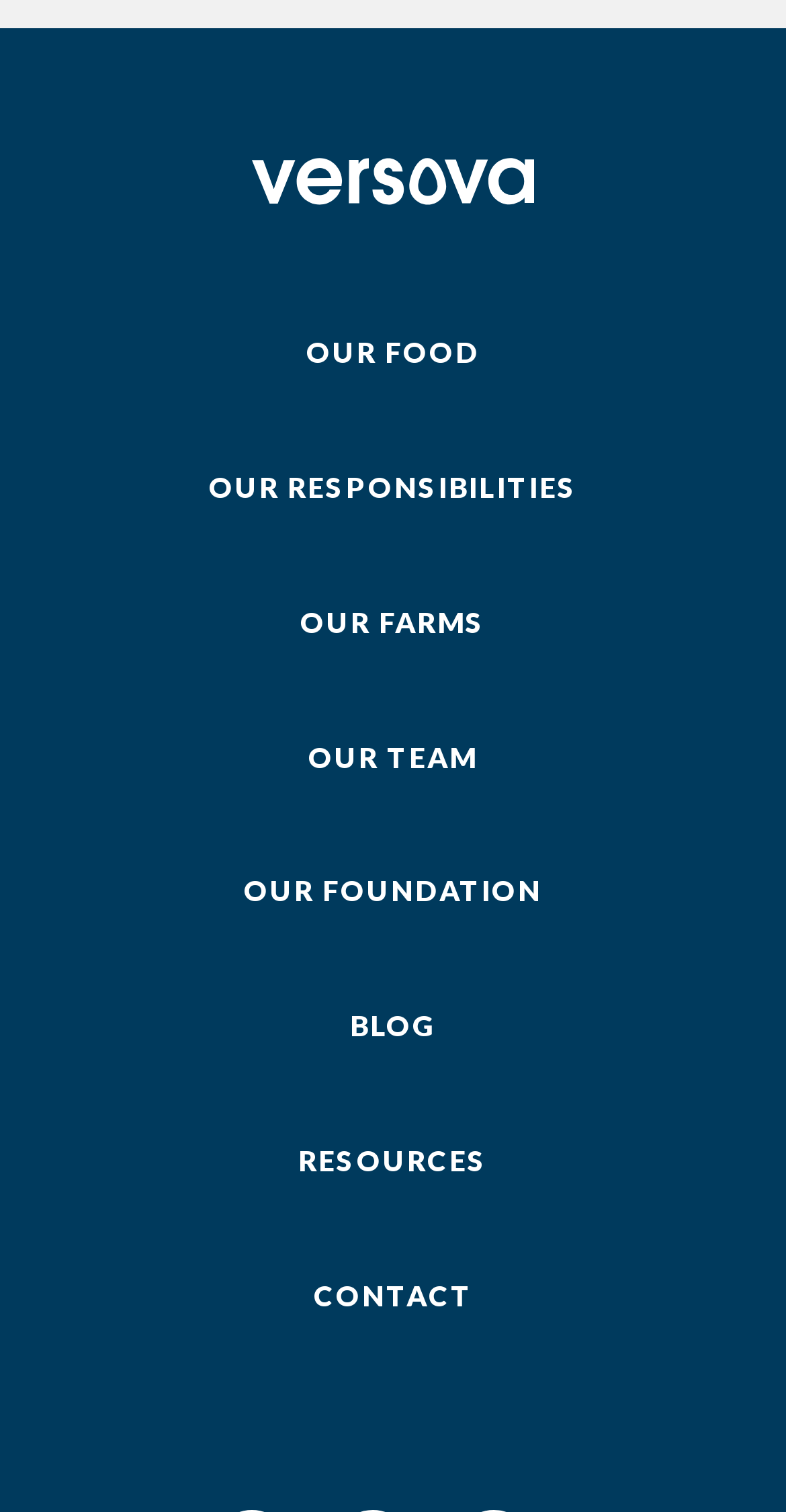Provide the bounding box coordinates for the specified HTML element described in this description: "Blog". The coordinates should be four float numbers ranging from 0 to 1, in the format [left, top, right, bottom].

[0.445, 0.667, 0.555, 0.69]